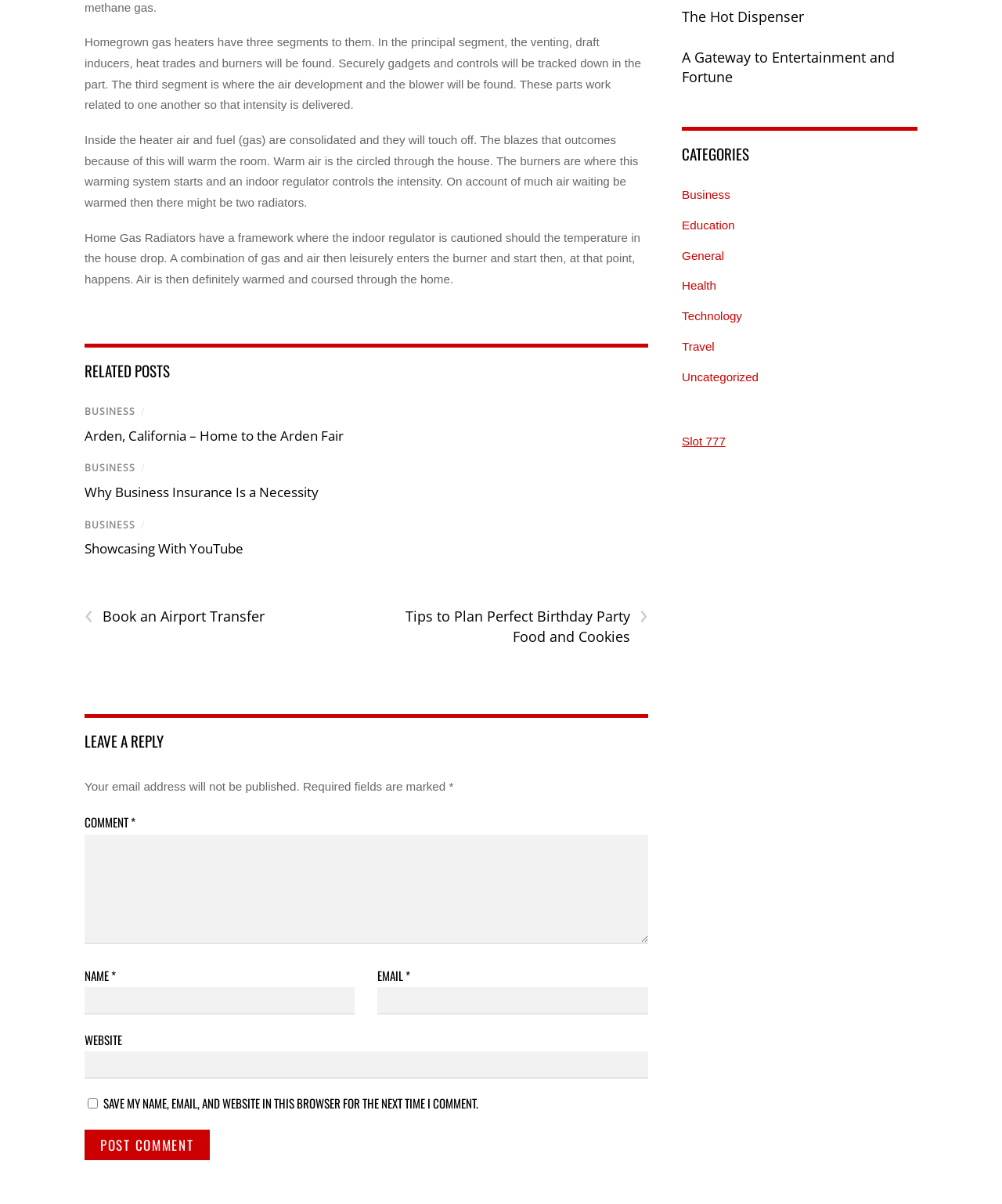Predict the bounding box for the UI component with the following description: "Slot 777".

[0.681, 0.361, 0.724, 0.372]